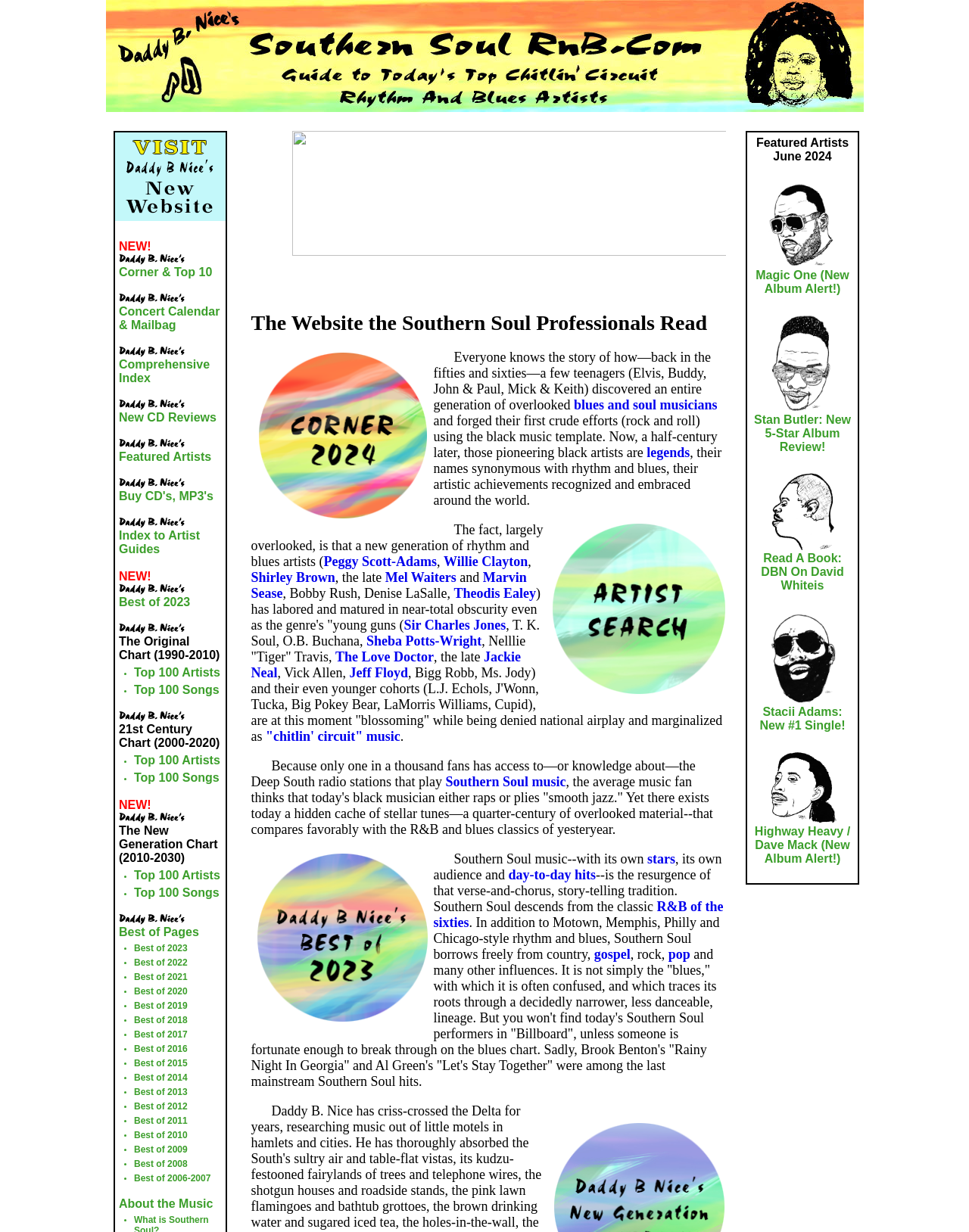Identify the bounding box coordinates for the UI element that matches this description: "Stacii Adams: New #1 Single!".

[0.784, 0.572, 0.872, 0.594]